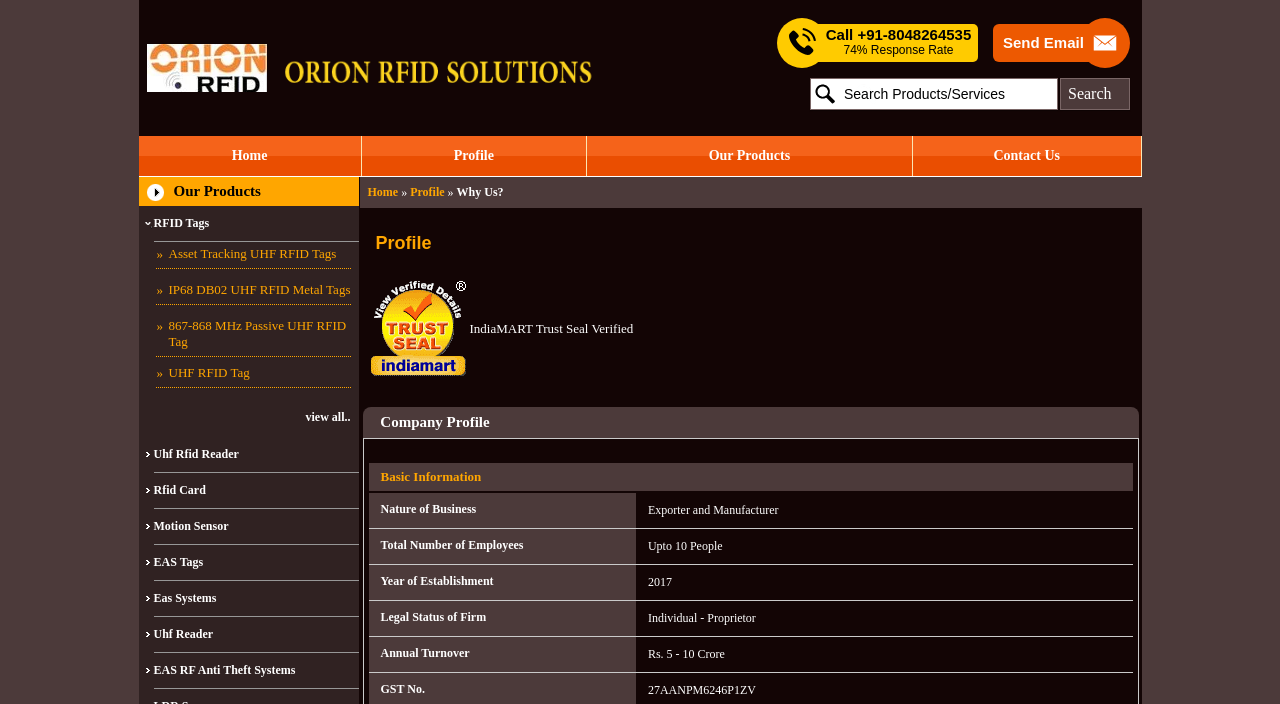What is the company name?
Carefully examine the image and provide a detailed answer to the question.

The company name is obtained from the logo image and link text at the top left corner of the webpage, which is 'Orion Rfid Solutions'.